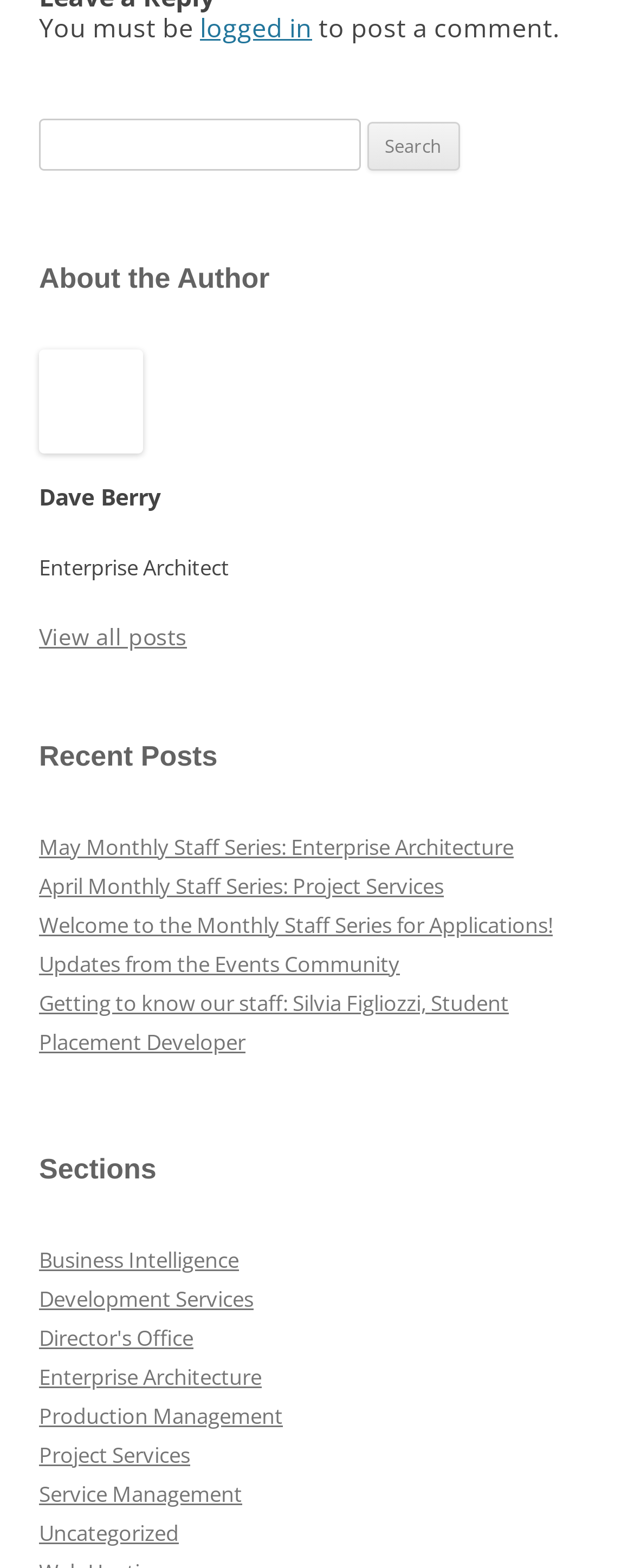Please answer the following question using a single word or phrase: 
What is the author's profession?

Enterprise Architect